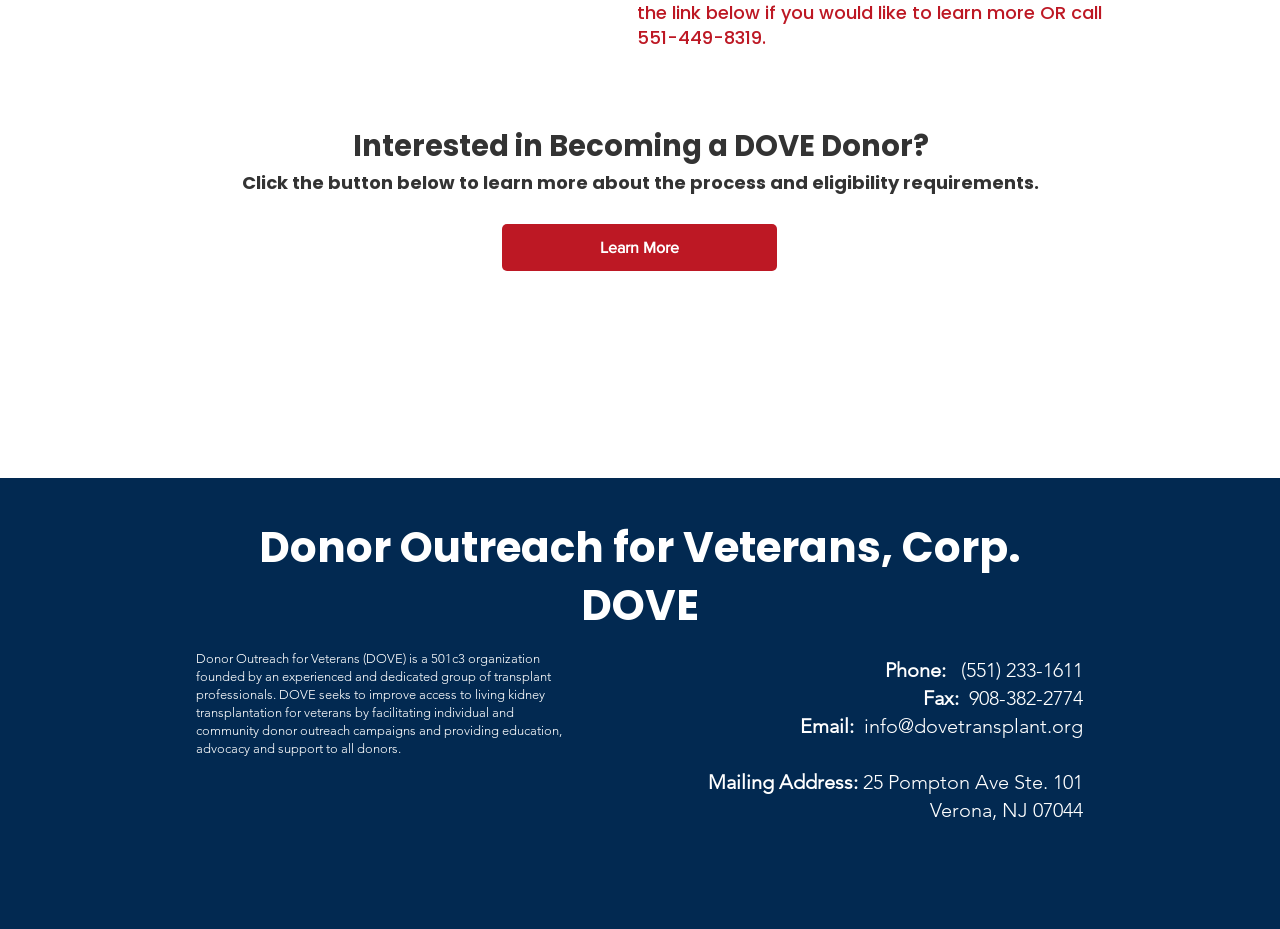Please determine the bounding box coordinates for the element with the description: "Learn More".

[0.392, 0.241, 0.607, 0.292]